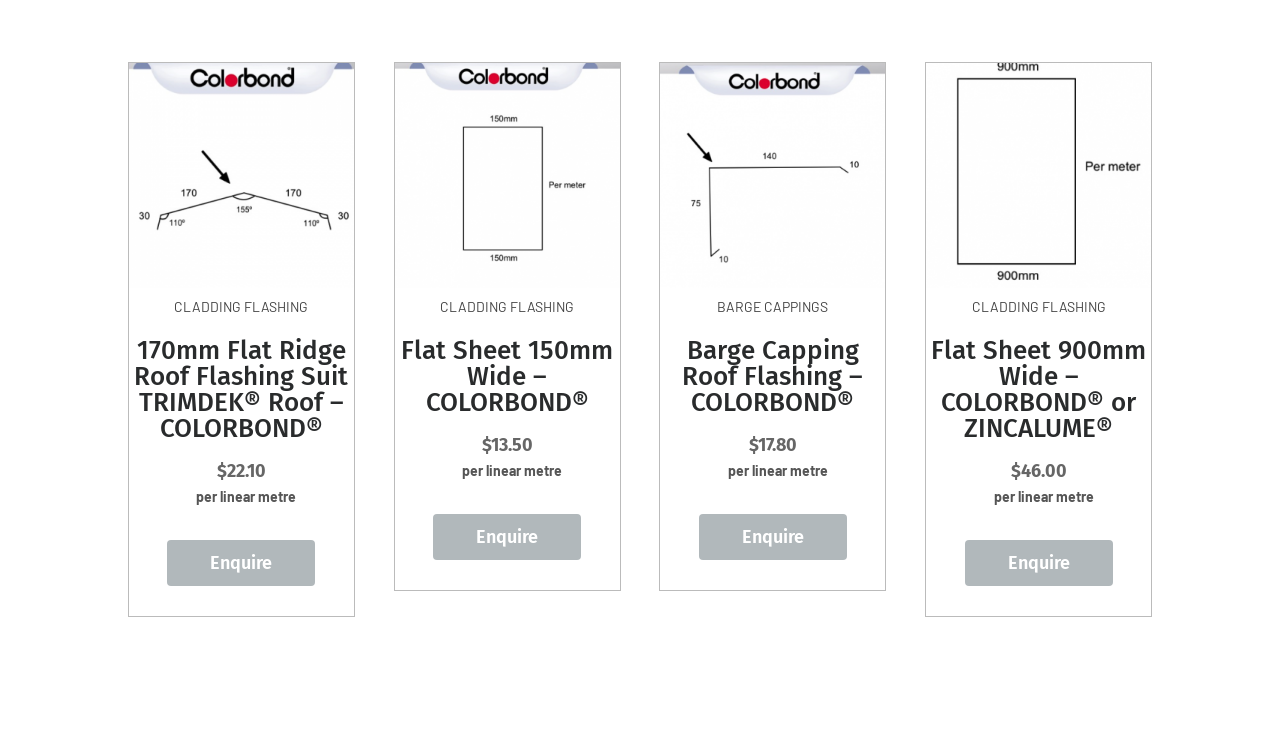Use a single word or phrase to respond to the question:
How many products are listed on this page?

4